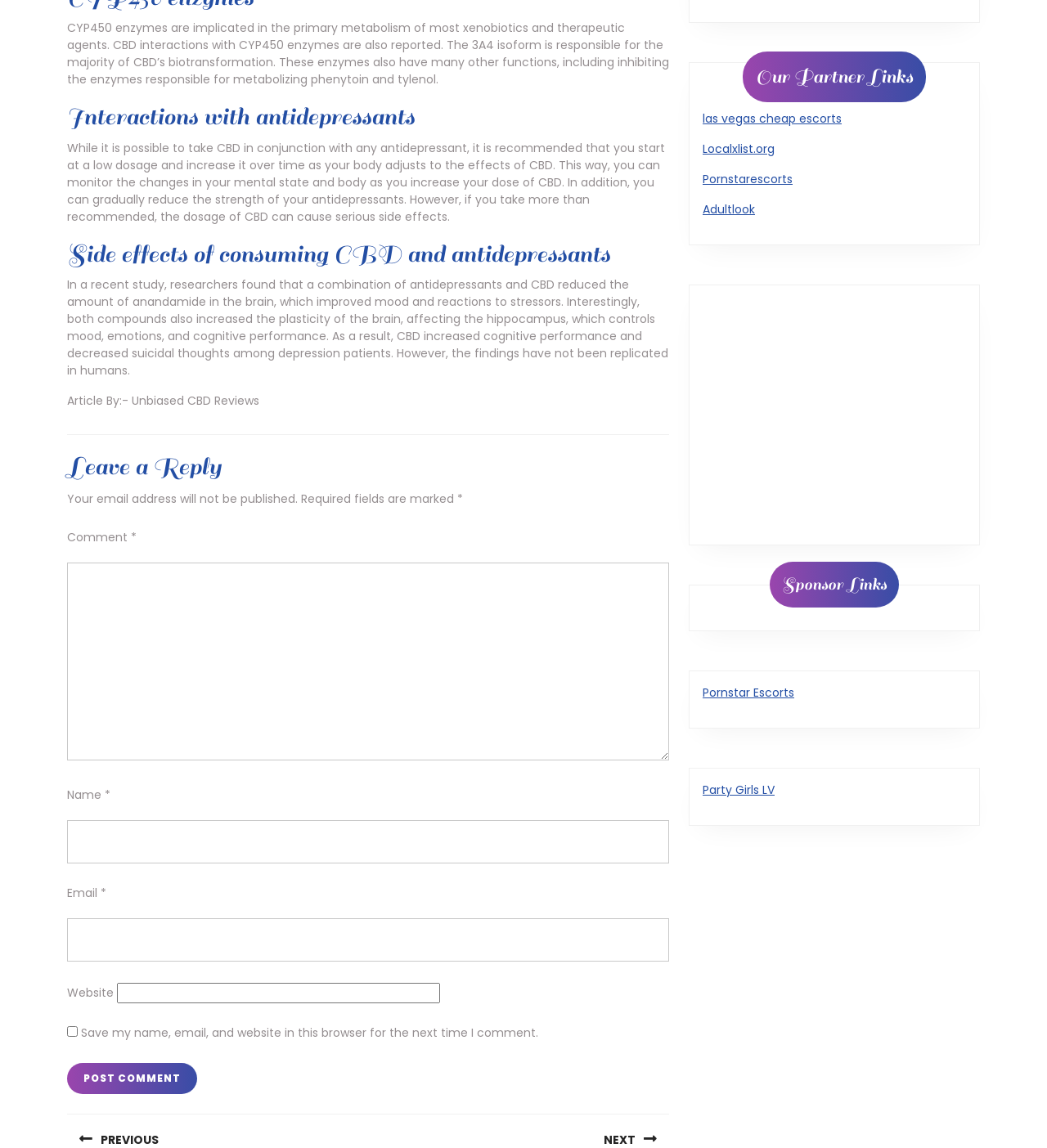Find and indicate the bounding box coordinates of the region you should select to follow the given instruction: "Click the Post Comment button".

[0.064, 0.926, 0.188, 0.953]